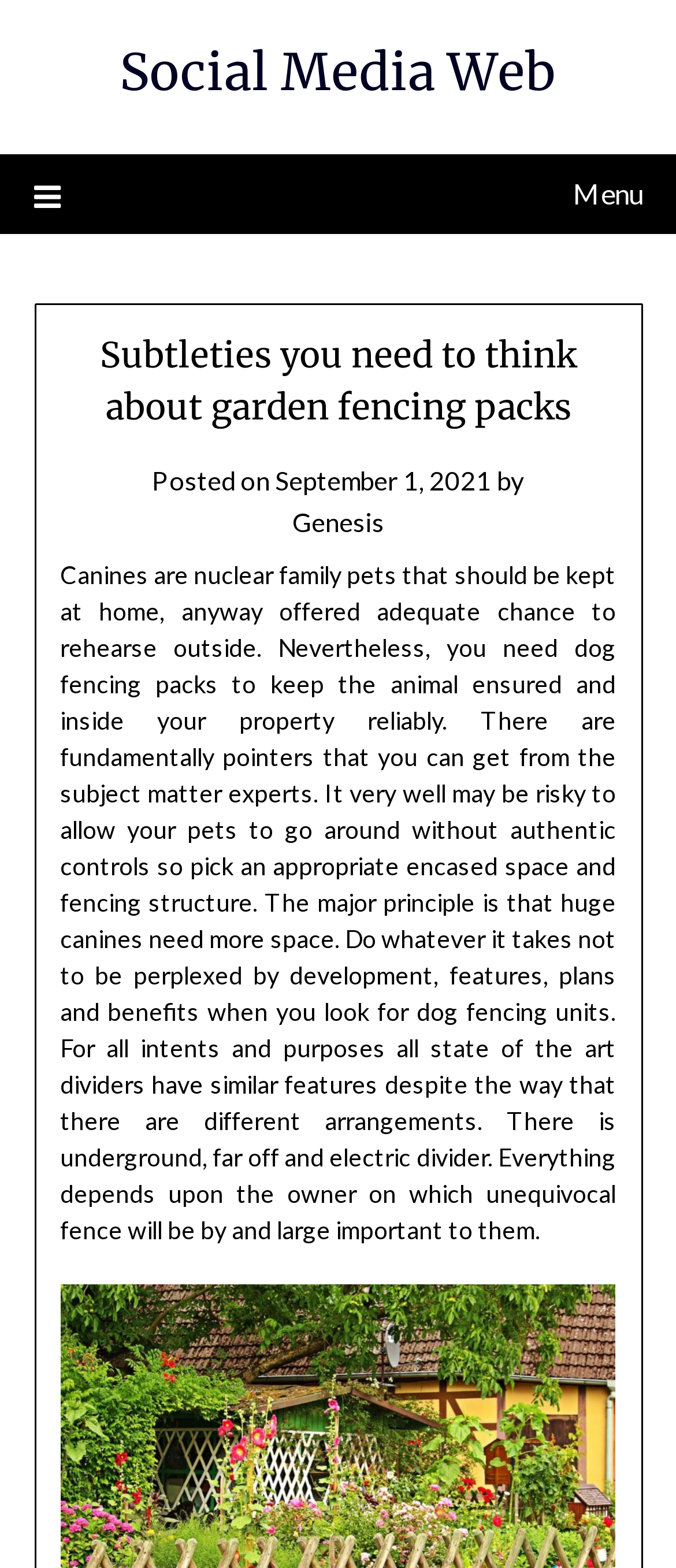What is the importance of choosing the right fencing structure?
From the details in the image, provide a complete and detailed answer to the question.

The article states that it can be risky to allow pets to roam without proper controls, and choosing the right fencing structure is important to prevent these risks. The article advises against being confused by features, plans, and benefits when selecting a fencing unit.